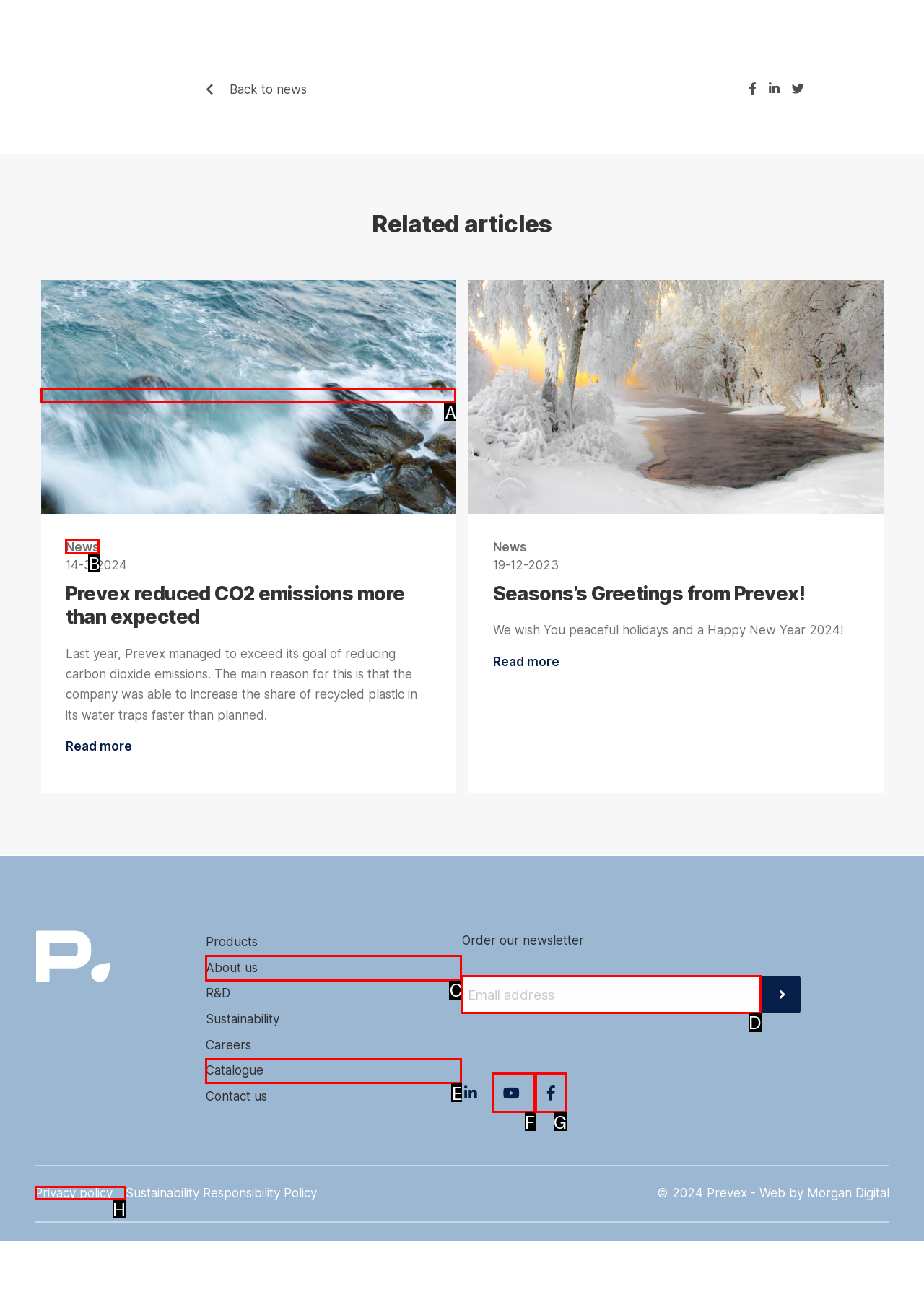Out of the given choices, which letter corresponds to the UI element required to Check the Privacy policy? Answer with the letter.

H